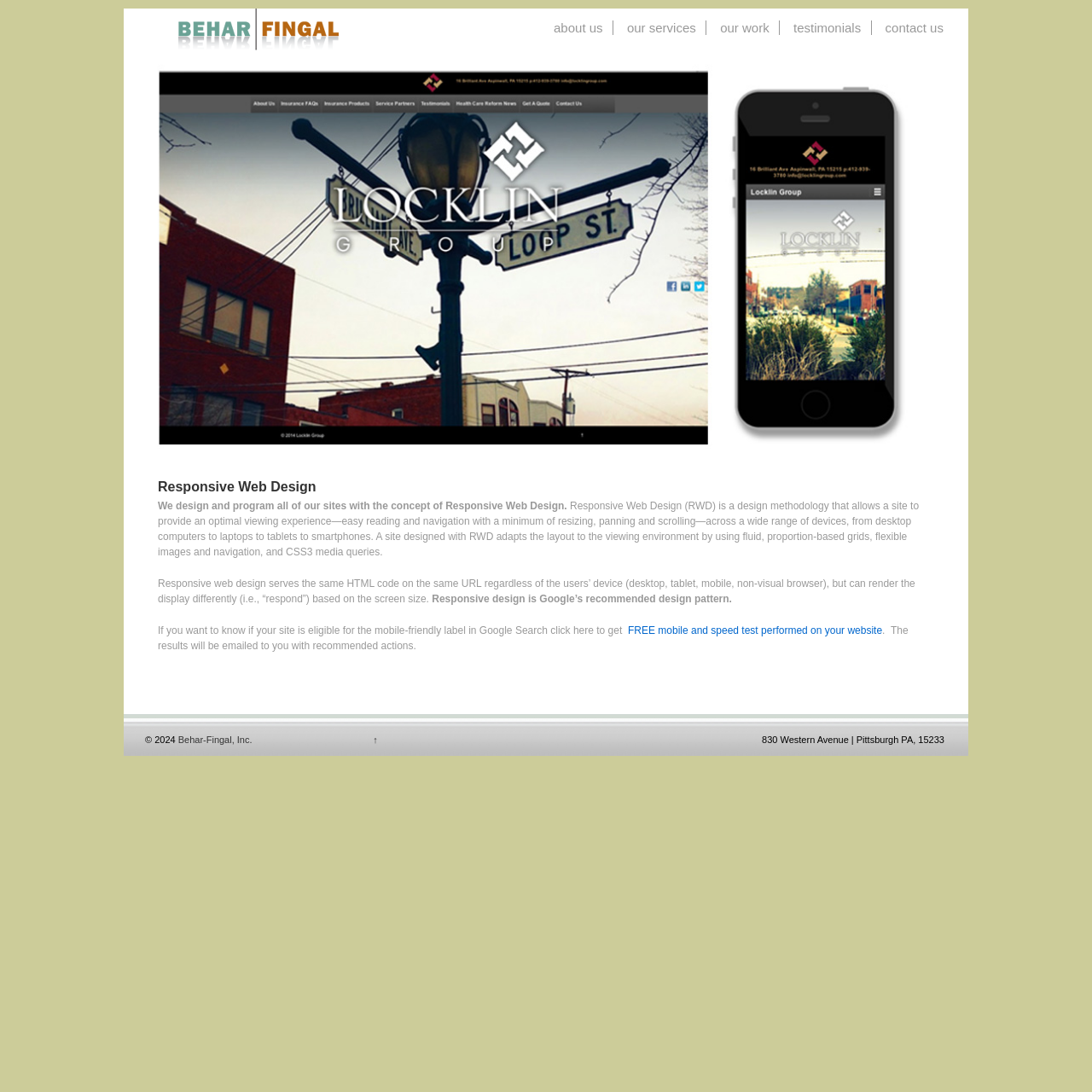Point out the bounding box coordinates of the section to click in order to follow this instruction: "Click on the 'Behar-Fingal, Inc.' link at the top".

[0.163, 0.021, 0.31, 0.032]